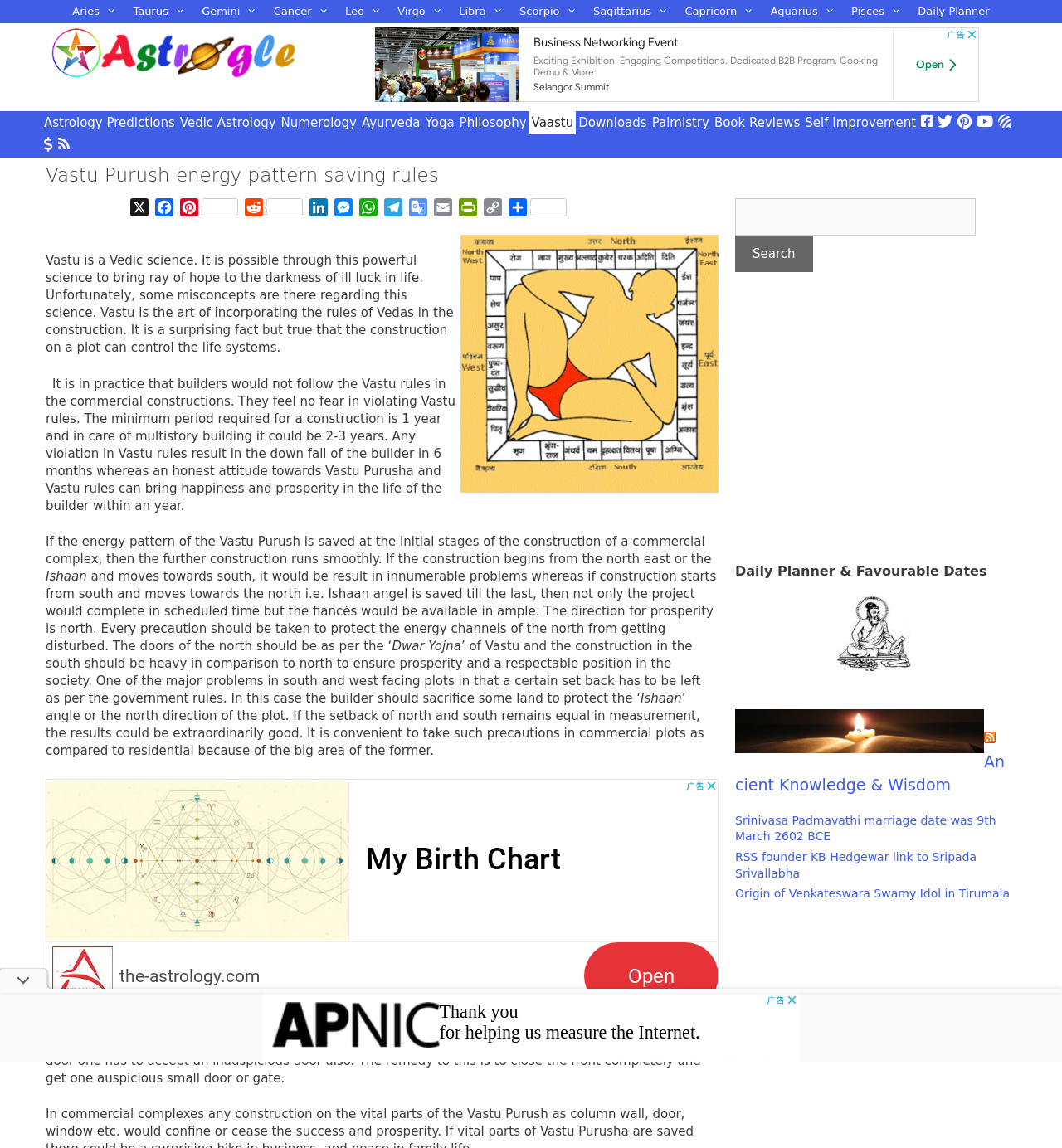Determine the bounding box coordinates of the region that needs to be clicked to achieve the task: "Click on Vaastu".

[0.498, 0.097, 0.542, 0.117]